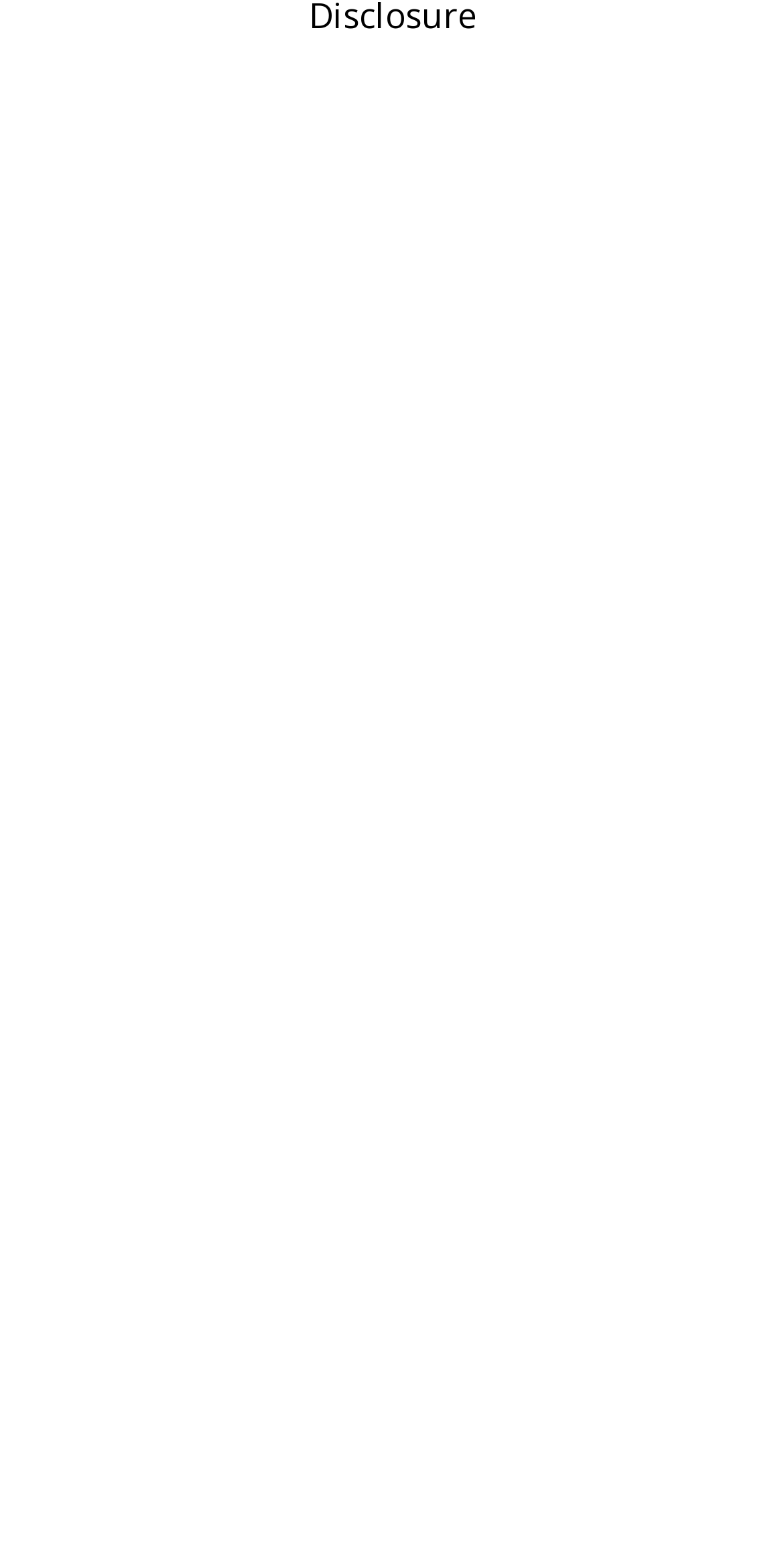Is there a section for graded cards?
Please elaborate on the answer to the question with detailed information.

The link 'GradedCardsForSale.com' and 'GradedTradingCardsForSale.com' suggest that there is a section dedicated to graded cards, which implies that the website offers a service to grade the authenticity and quality of the cards.